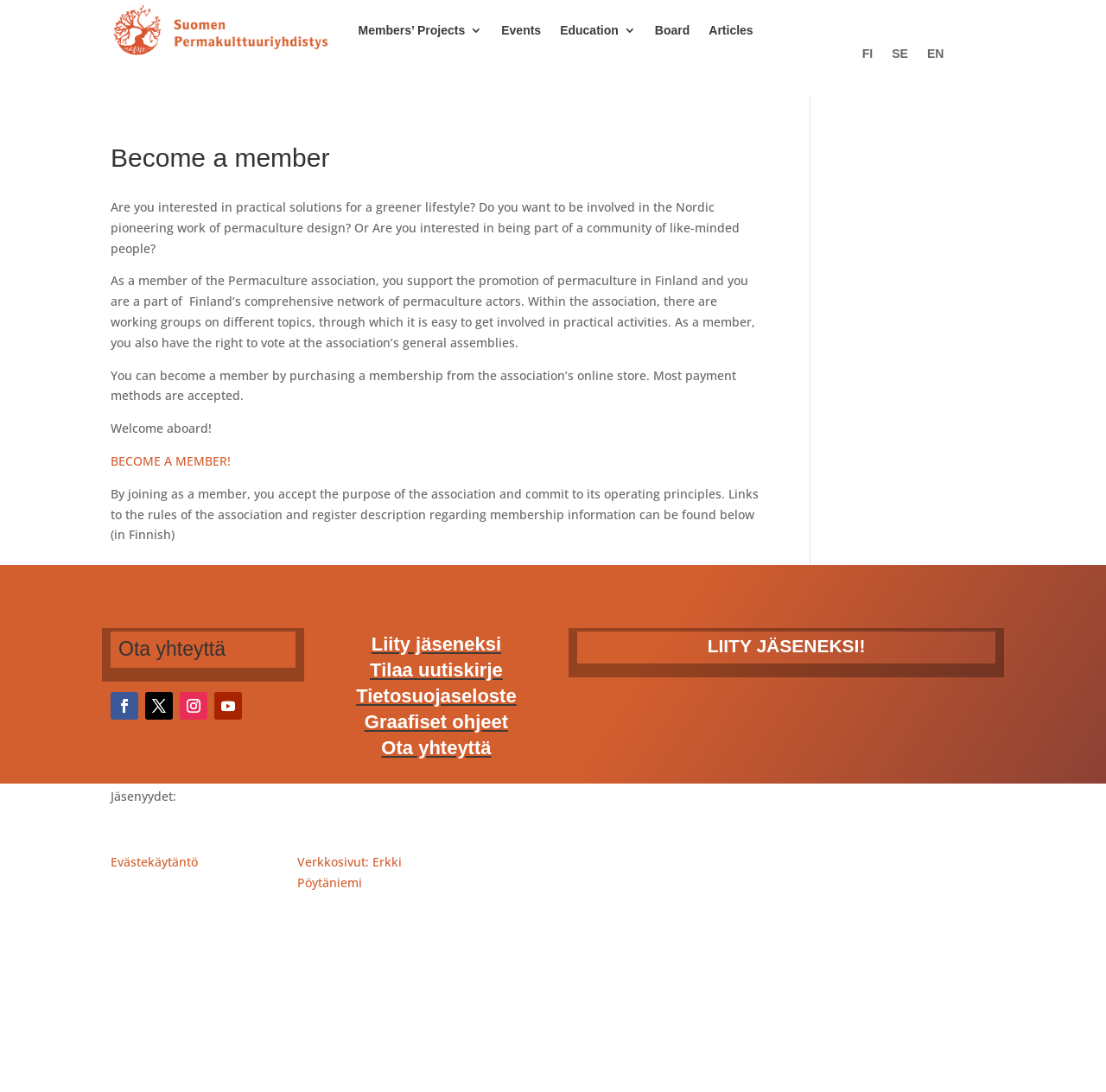From the element description: "Liity jäseneksi", extract the bounding box coordinates of the UI element. The coordinates should be expressed as four float numbers between 0 and 1, in the order [left, top, right, bottom].

[0.336, 0.585, 0.453, 0.602]